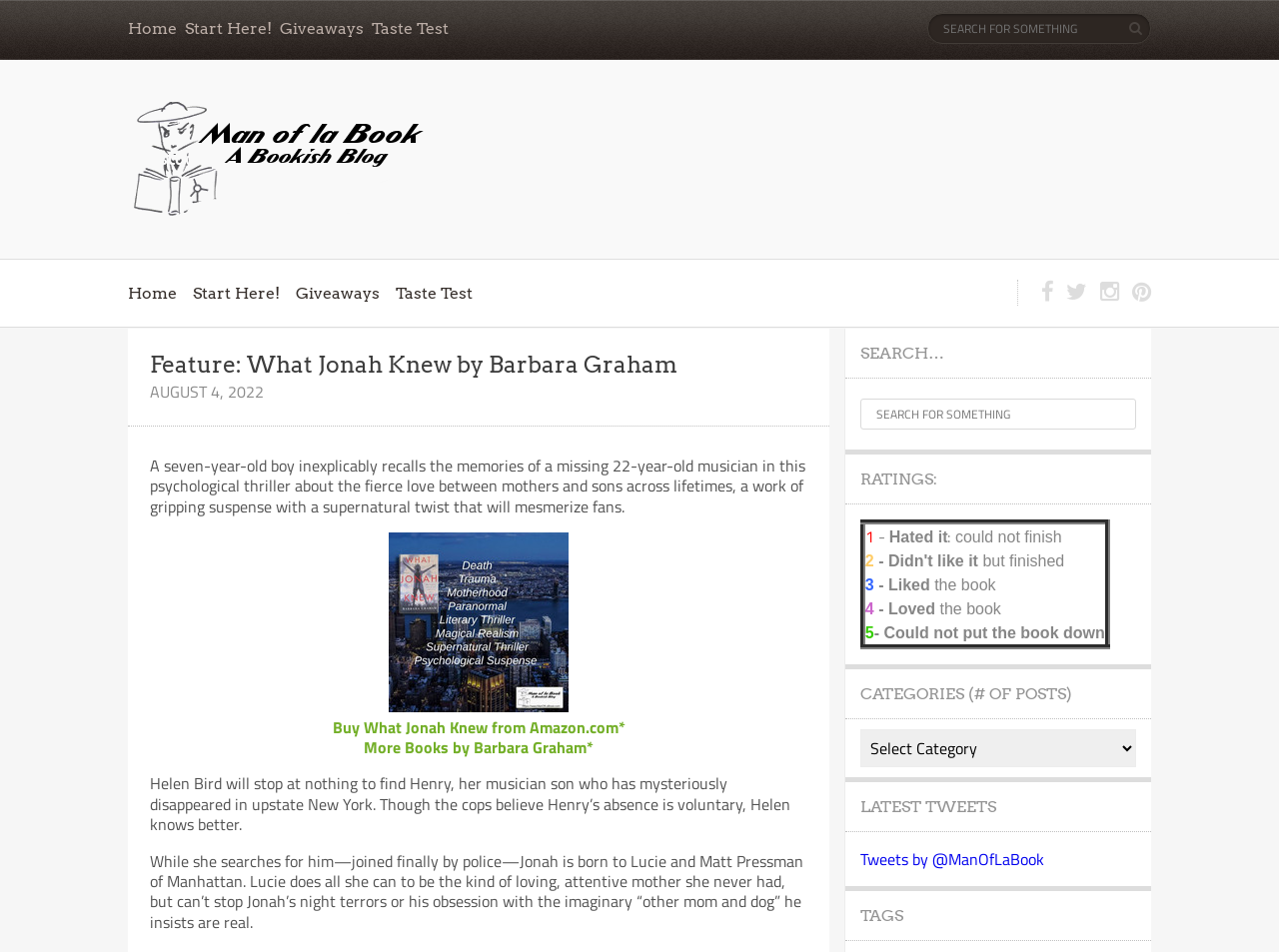Explain the webpage's layout and main content in detail.

This webpage is a book review blog, specifically featuring a review of the book "What Jonah Knew" by Barbara Graham. At the top of the page, there are several navigation links, including "Home", "Start Here!", "Giveaways", and "Taste Test", which are repeated again further down the page. On the top right, there is a search bar with a textbox and a search icon.

Below the navigation links, there is a header section with the title "Feature: What Jonah Knew by Barbara Graham" and a publication date "AUGUST 4, 2022". The book's description is provided, which summarizes the plot of the psychological thriller about a mother's search for her missing son and a young boy's mysterious connection to the musician.

There is an image related to the book, likely a book cover, and links to buy the book from Amazon and to explore more books by the author. The page also features a brief summary of the book's plot, divided into two paragraphs.

On the right side of the page, there are several sections, including a search bar, a ratings section with a table to select a rating from 1 to 5, a categories section with a combobox to select a category, and a latest tweets section with a link to the blog's Twitter account. Finally, there is a tags section at the bottom of the page.